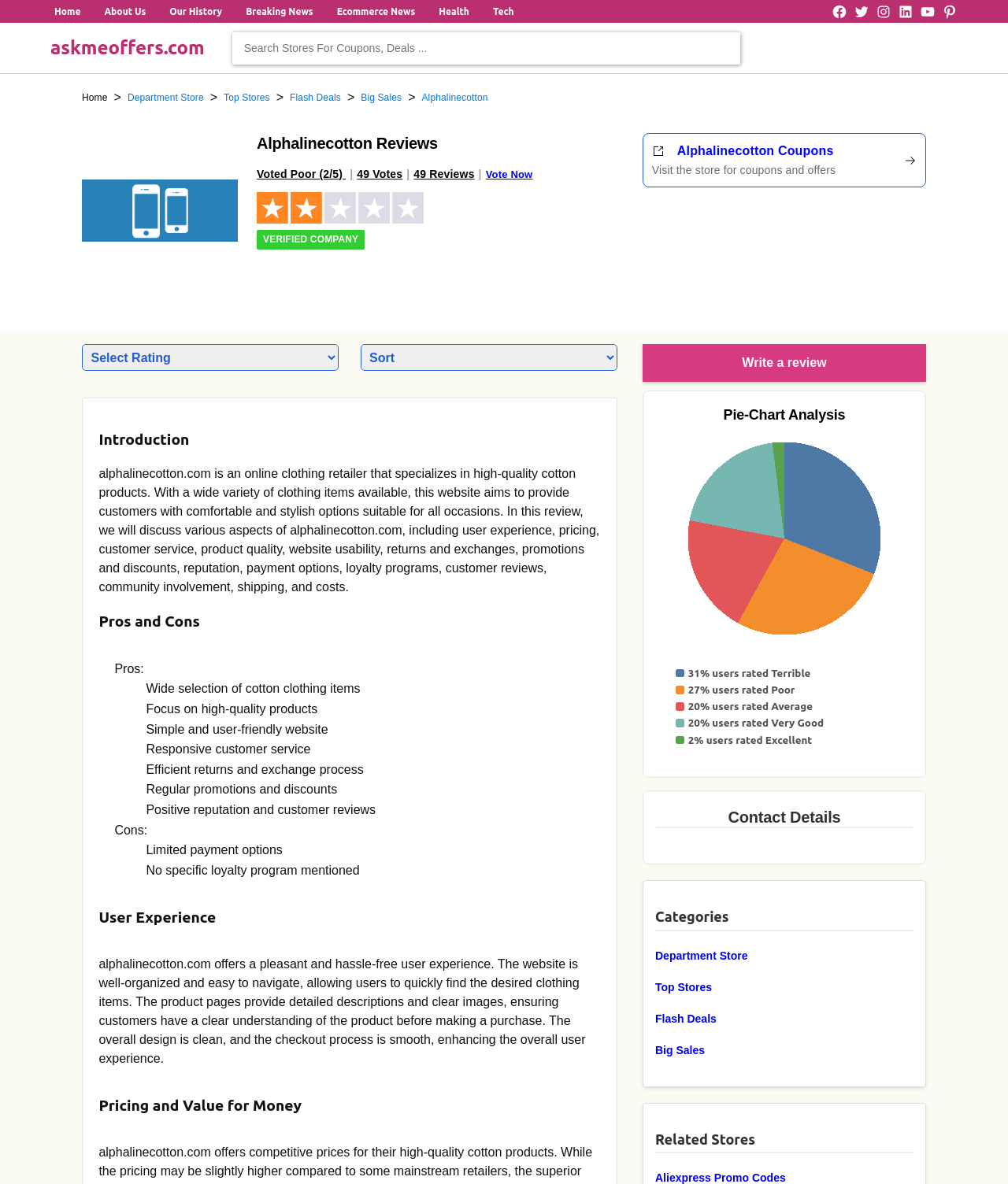Answer the following query with a single word or phrase:
What is the focus of Alphalinecotton's website?

High-quality products